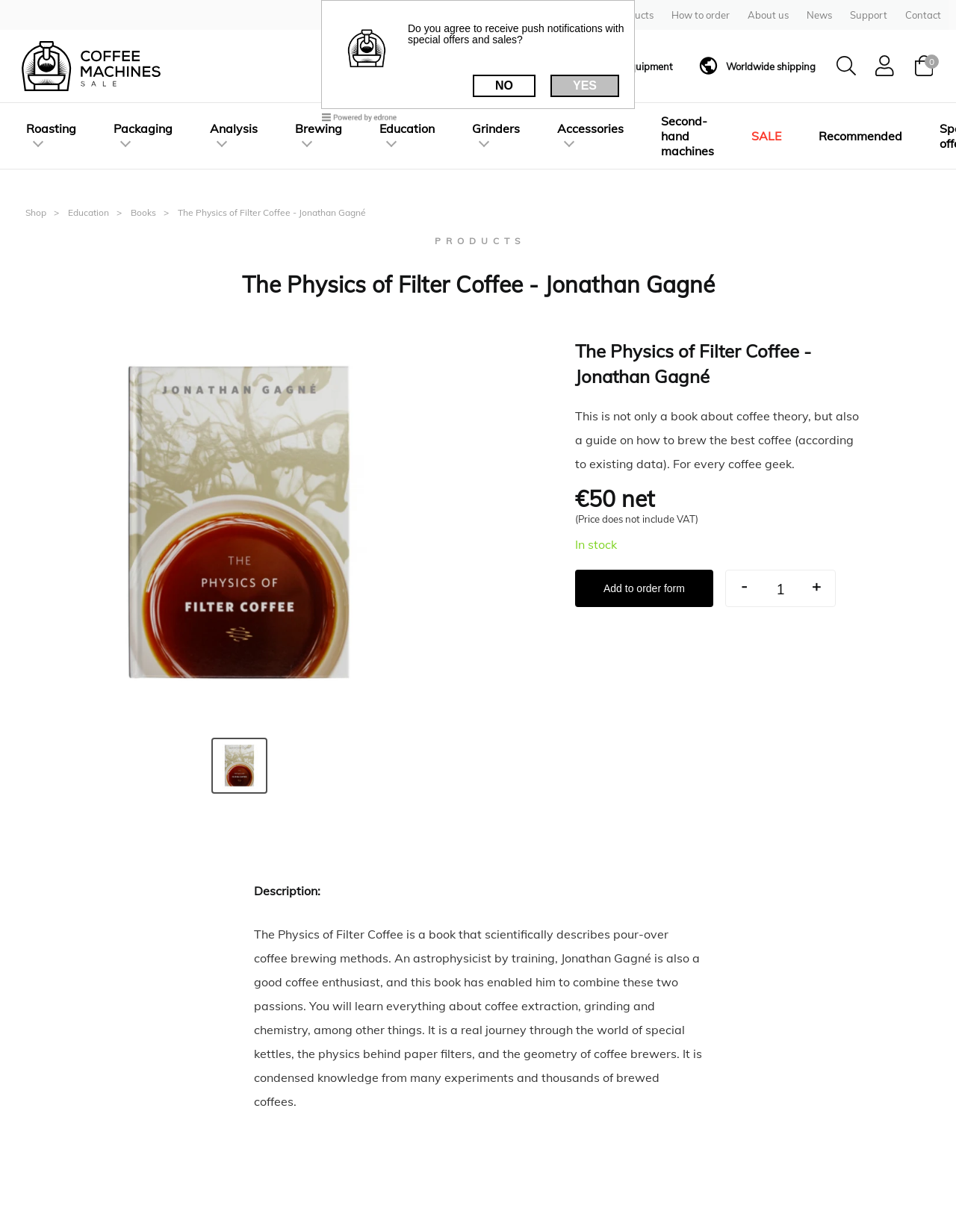Please provide the bounding box coordinates for the element that needs to be clicked to perform the instruction: "Log in to account". The coordinates must consist of four float numbers between 0 and 1, formatted as [left, top, right, bottom].

[0.911, 0.039, 0.939, 0.068]